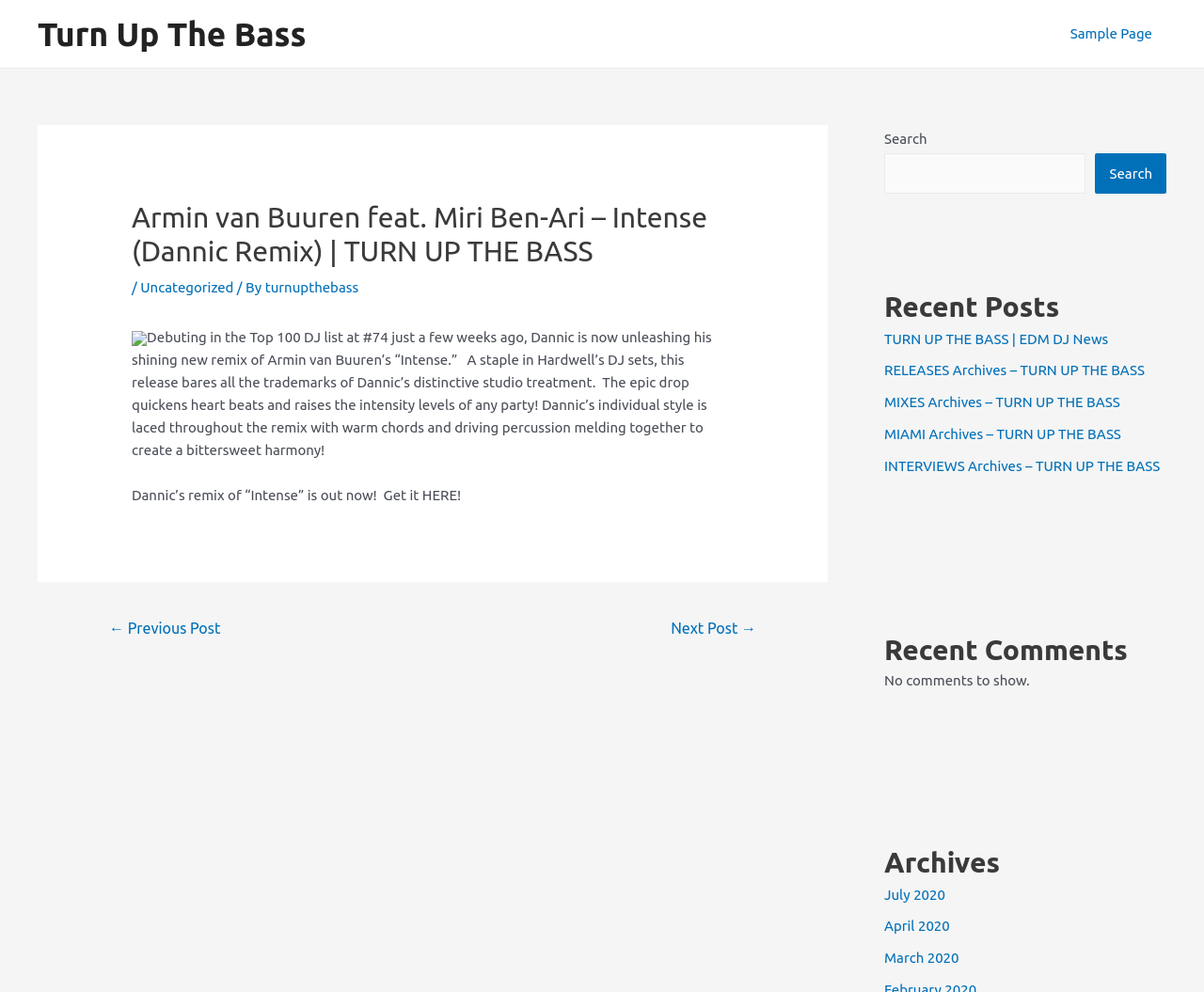Select the bounding box coordinates of the element I need to click to carry out the following instruction: "Search for something".

[0.734, 0.155, 0.902, 0.195]